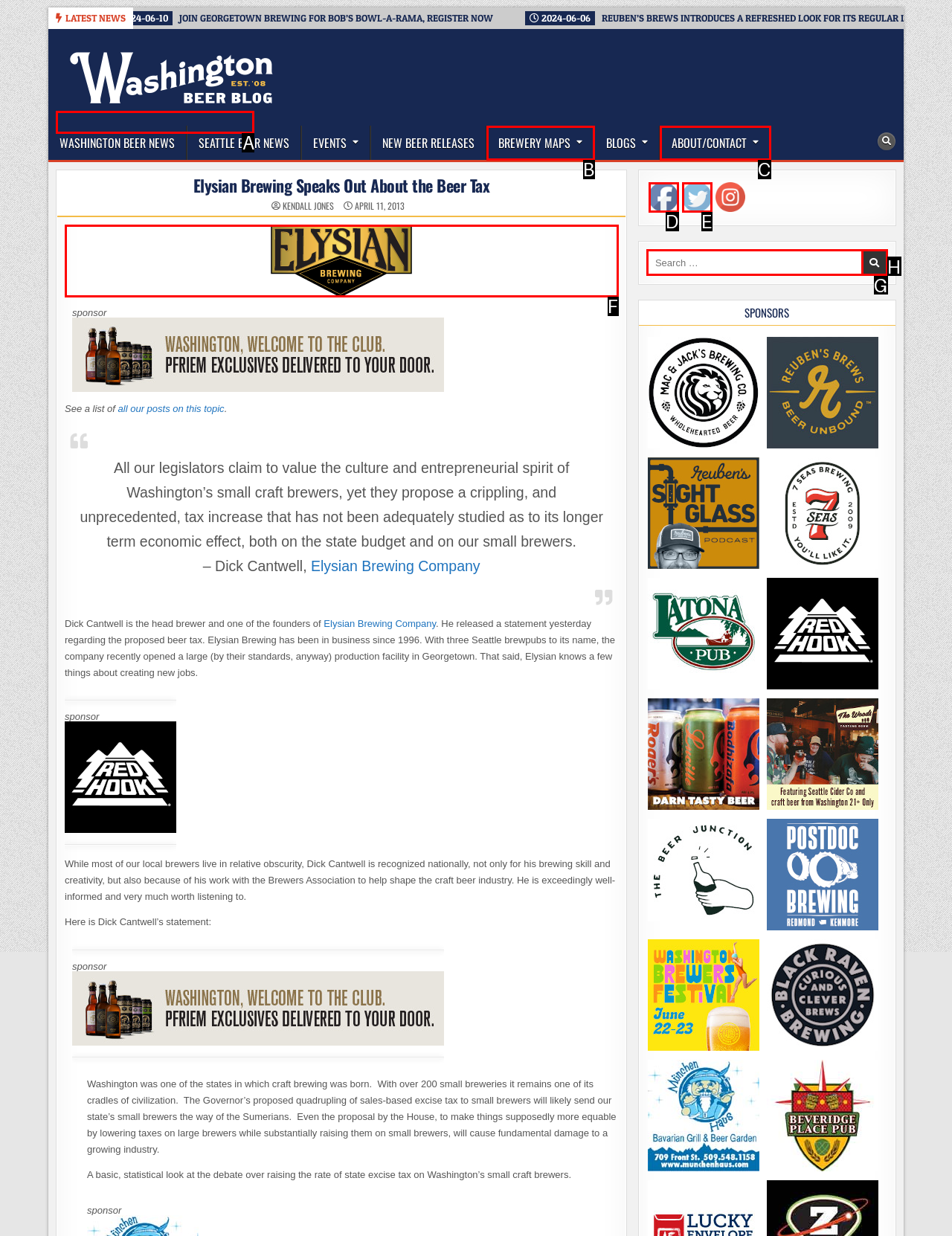Tell me which one HTML element I should click to complete the following task: Visit the Washington Beer Blog Answer with the option's letter from the given choices directly.

A